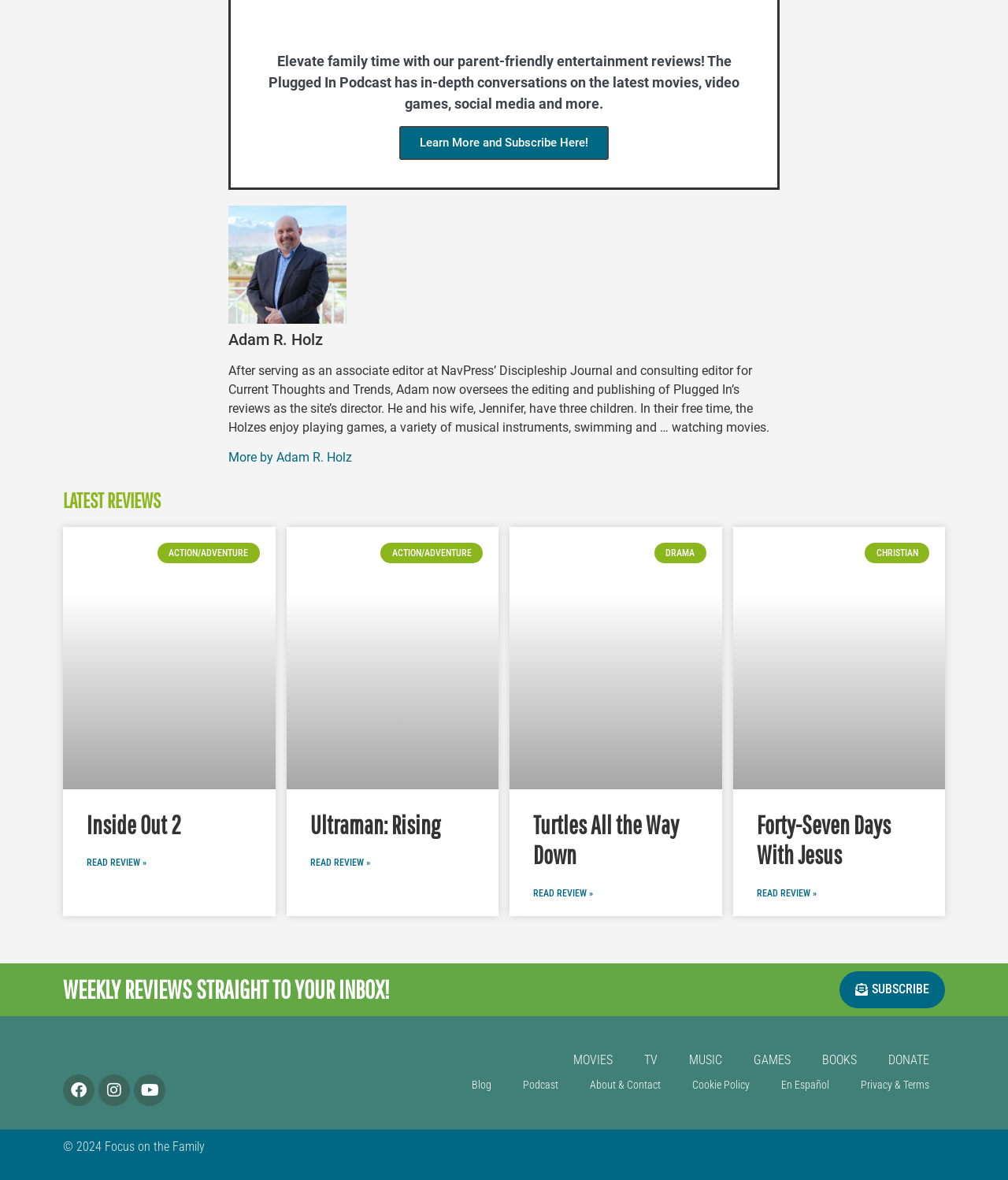Please find and report the bounding box coordinates of the element to click in order to perform the following action: "view Jack Hudson's profile". The coordinates should be expressed as four float numbers between 0 and 1, in the format [left, top, right, bottom].

None